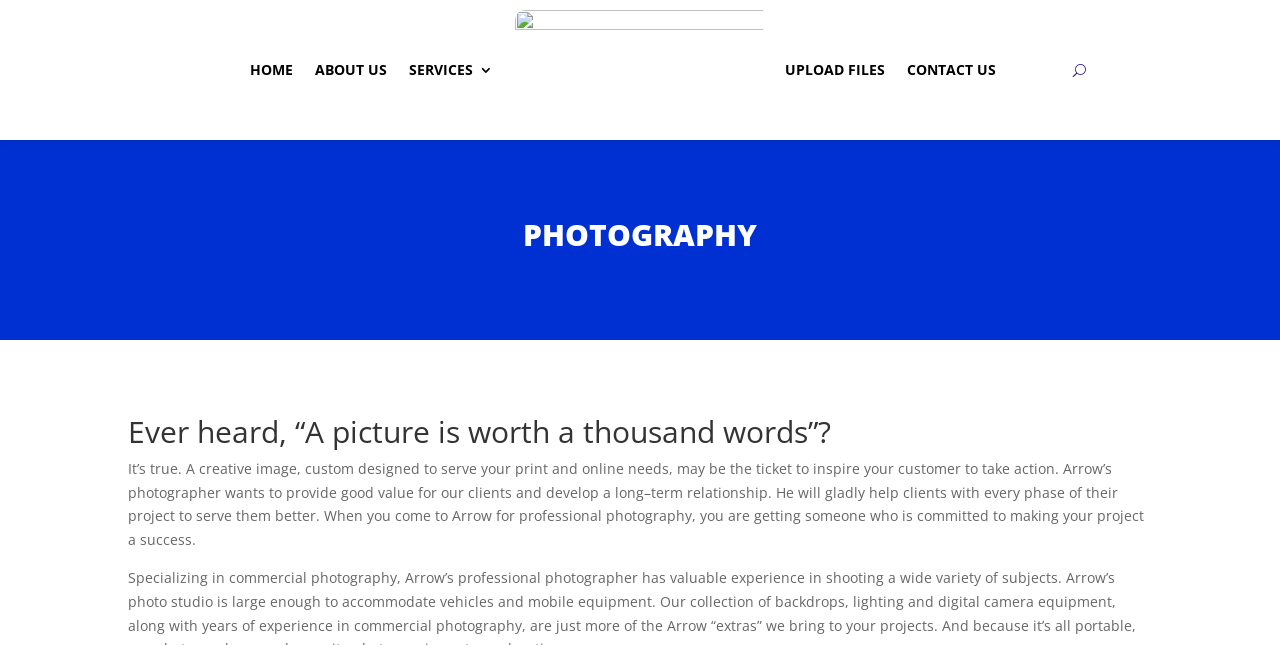What is the quote mentioned on the webpage?
Using the image, give a concise answer in the form of a single word or short phrase.

A picture is worth a thousand words